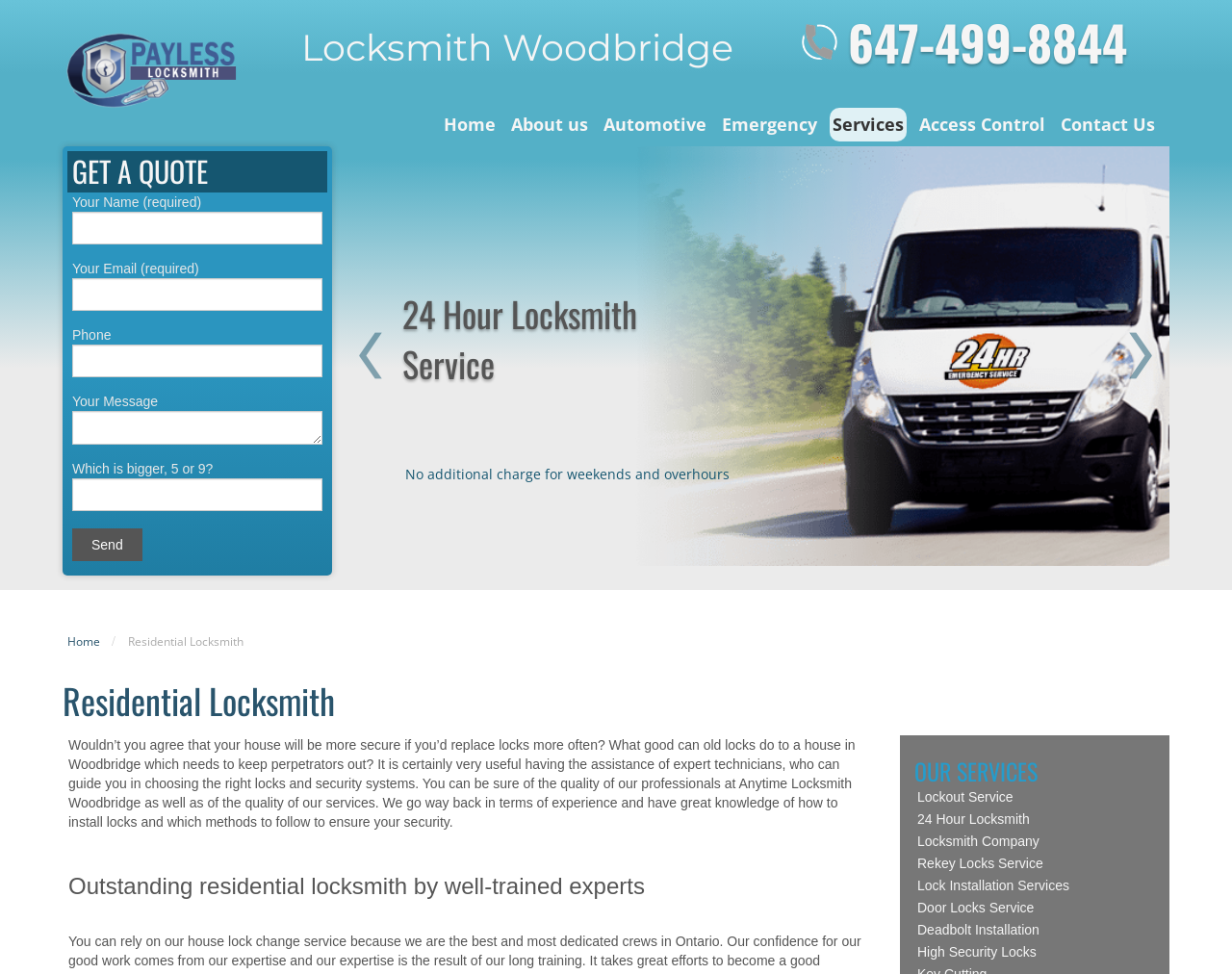Identify the bounding box coordinates of the part that should be clicked to carry out this instruction: "Click the 'About us' link".

[0.413, 0.111, 0.48, 0.145]